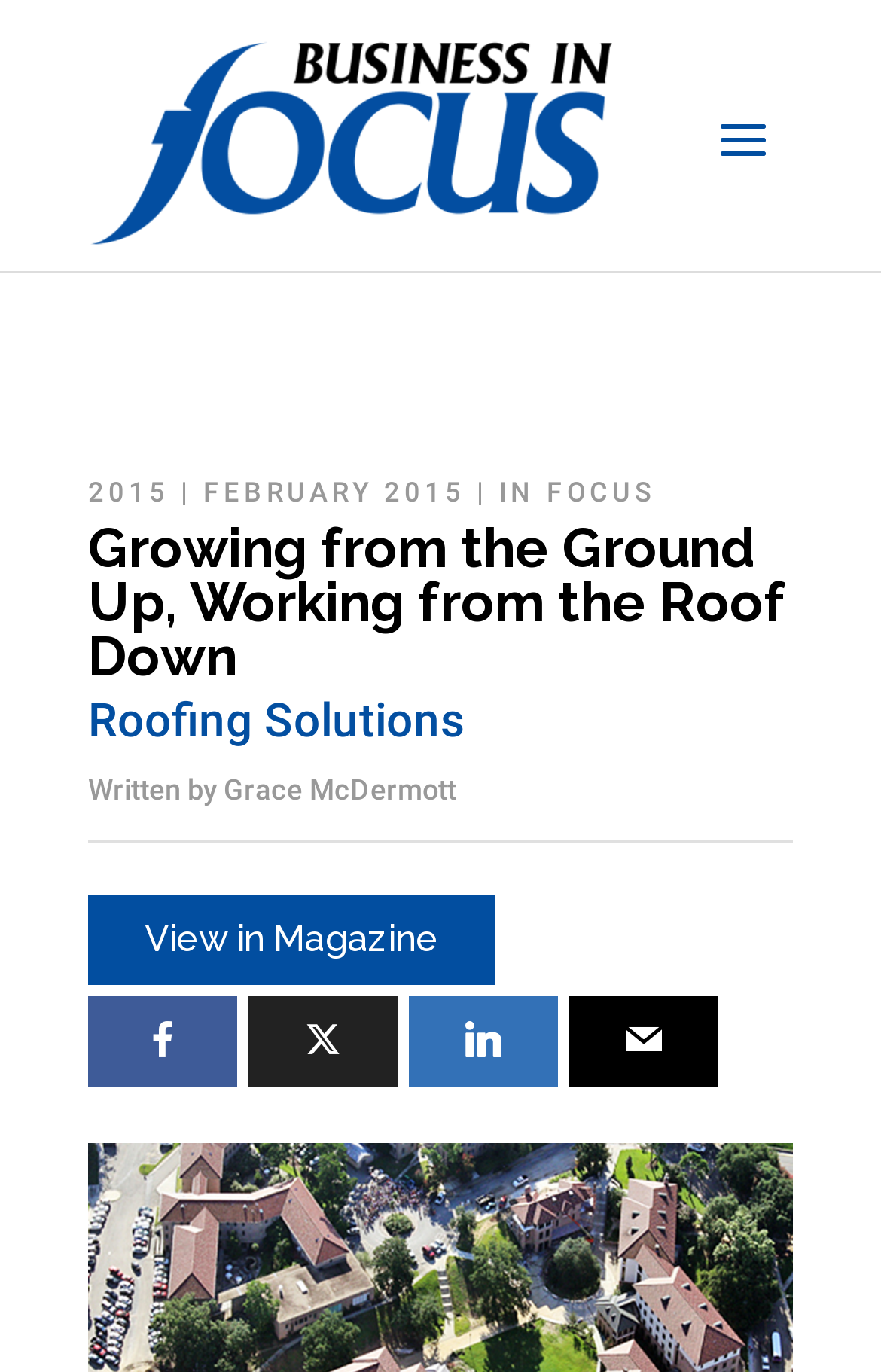Locate the bounding box coordinates of the item that should be clicked to fulfill the instruction: "Toggle navigation menu".

None